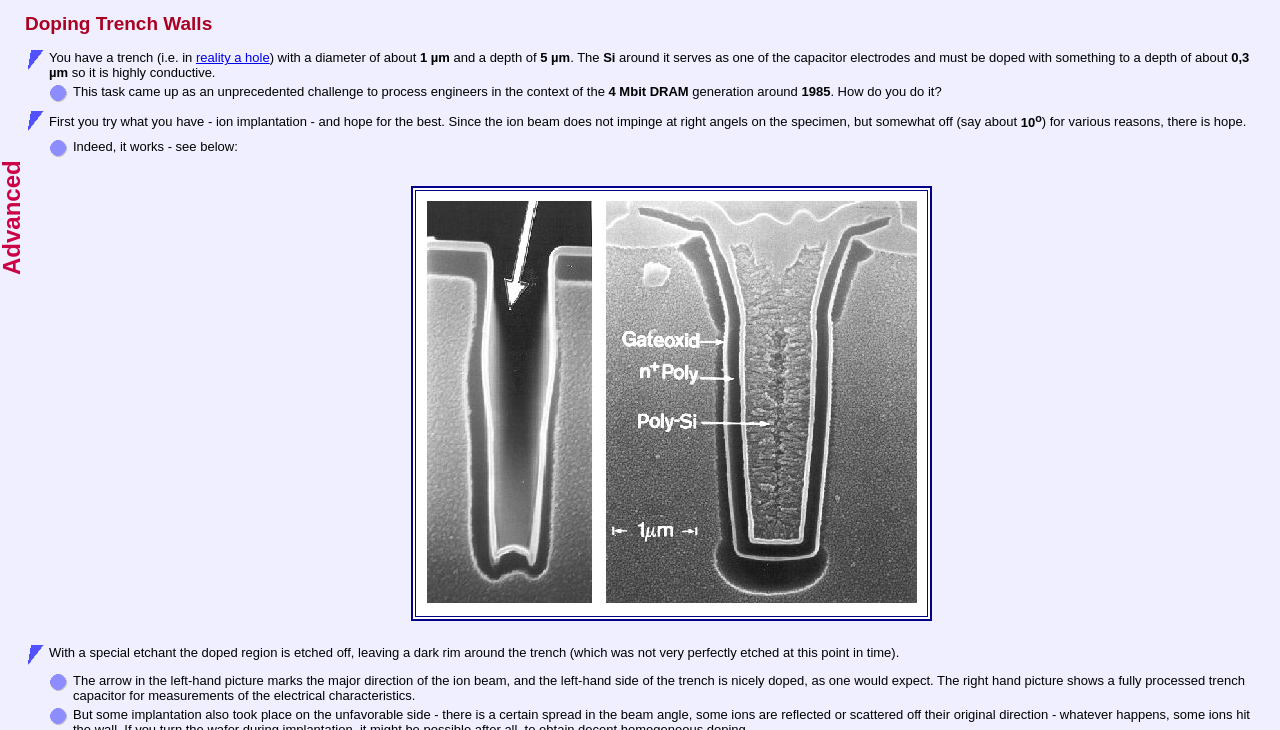Describe every aspect of the webpage in a detailed manner.

The webpage is about "Doping Trench Walls" and appears to be an educational or informative article. At the top, there is a heading with the same title. Below the heading, there are several sections, each consisting of a table row with two or three cells. The leftmost cell in each row typically contains an image, while the middle or rightmost cell contains a paragraph of text.

There are a total of six sections, each describing a different aspect of doping trench walls. The first section explains the concept of a trench with a diameter of about 1 µm and a depth of 5 µm, and how the surrounding silicon needs to be doped to a depth of about 0.3 µm to make it highly conductive. The second section discusses the challenge of doping trench walls in the context of the 4 Mbit DRAM generation around 1985.

The third section describes the attempt to use ion implantation to dope the trench walls, with an image showing the ion beam impinging on the specimen at an angle. The fourth section explains how this method works, with an image showing the result. The fifth section appears to be a continuation of the previous section, with another image and a paragraph of text.

The sixth and final section is the longest, with a table containing an image and a paragraph of text. The image shows a trench implantation, and the text explains the process of etching off the doped region, leaving a dark rim around the trench. There are also two more images, one showing the direction of the ion beam and the resulting doping, and another showing a fully processed trench capacitor.

Throughout the webpage, there are a total of nine images, each illustrating a different aspect of doping trench walls. The text is informative and technical, suggesting that the webpage is intended for an audience with a background in electronics or semiconductor manufacturing.